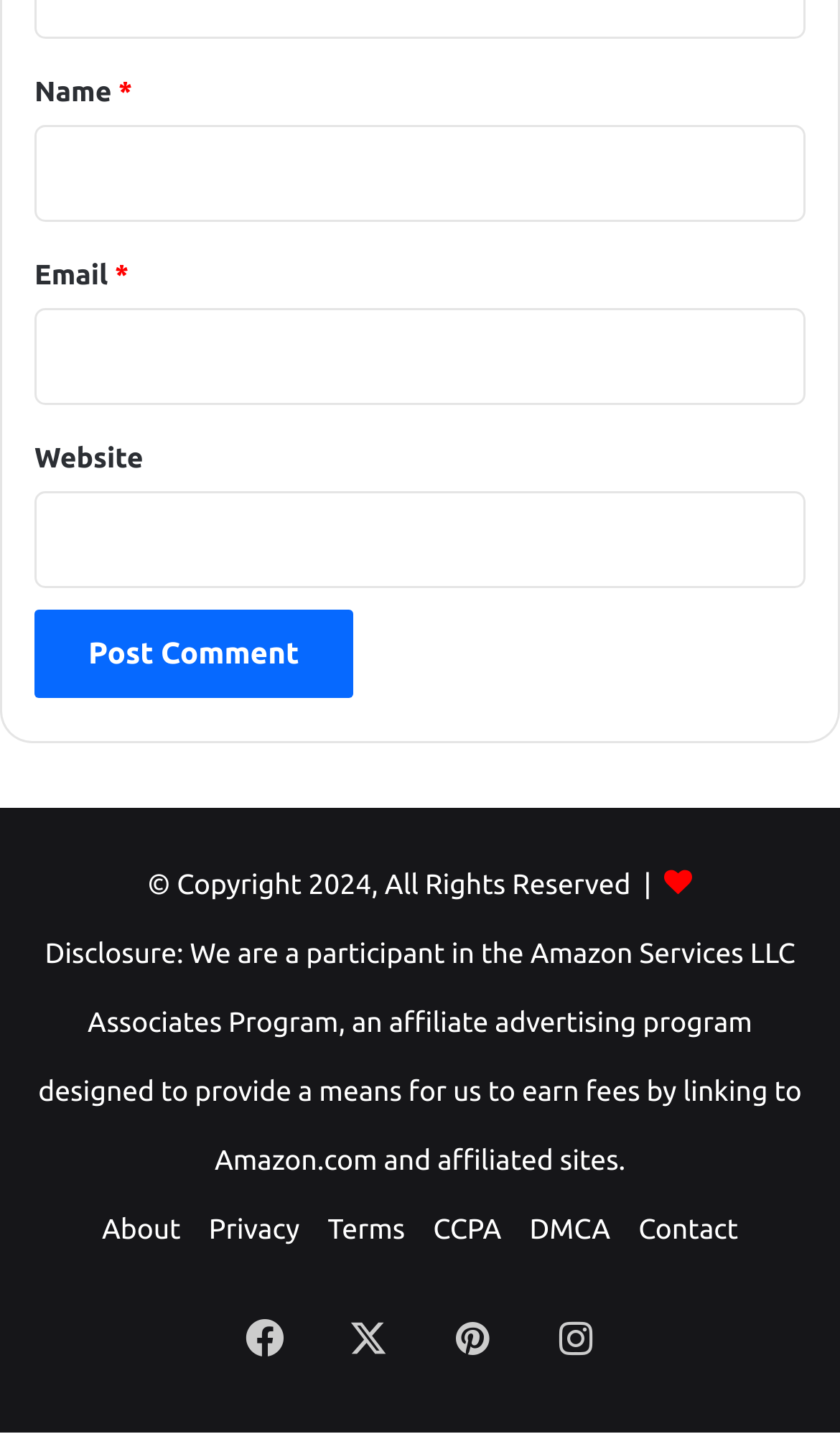How many text fields are there?
Using the information from the image, give a concise answer in one word or a short phrase.

3